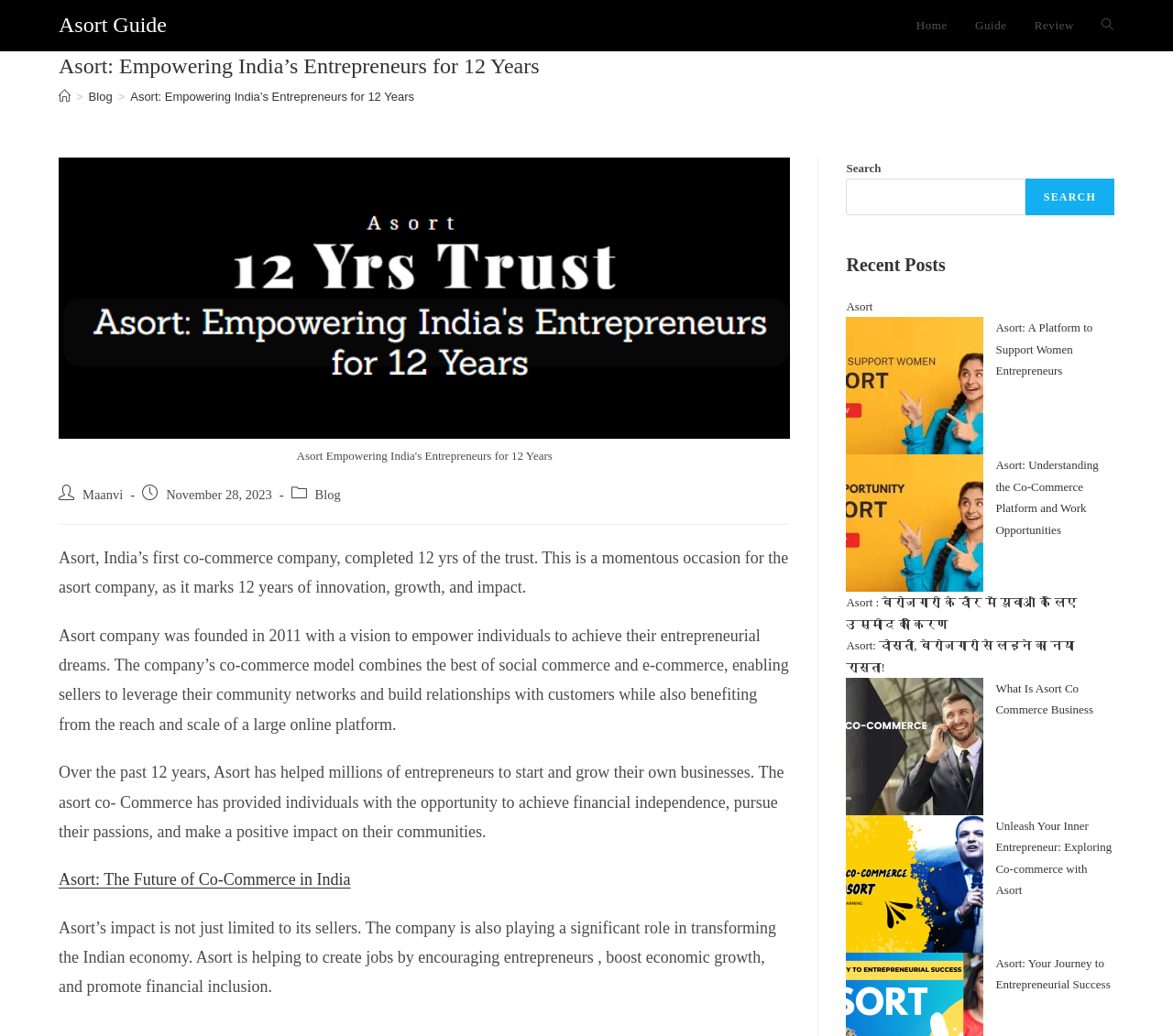Find the bounding box coordinates of the clickable region needed to perform the following instruction: "Click on the 'Home' link". The coordinates should be provided as four float numbers between 0 and 1, i.e., [left, top, right, bottom].

[0.769, 0.0, 0.819, 0.05]